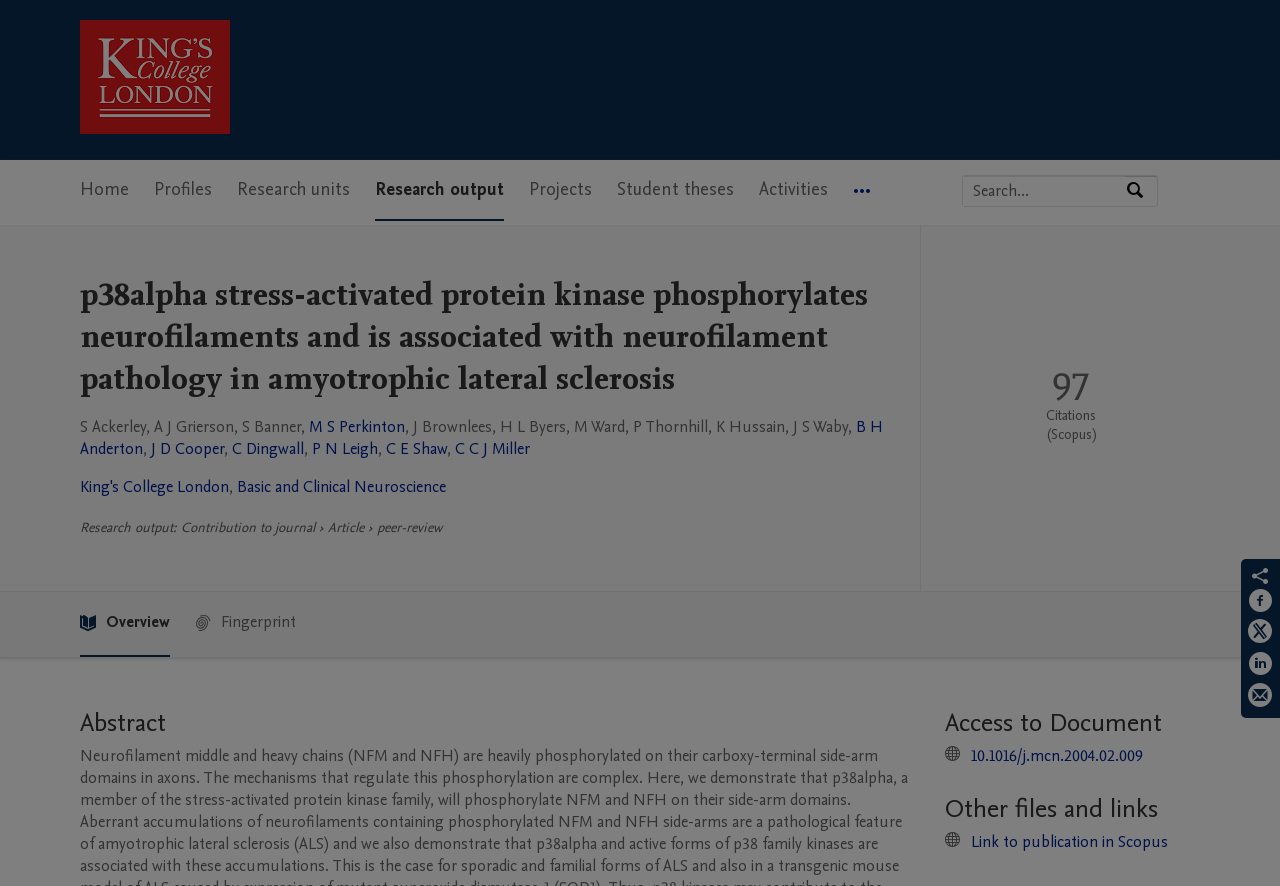Respond with a single word or phrase for the following question: 
What is the purpose of the 'Search' button?

To search by expertise, name or affiliation